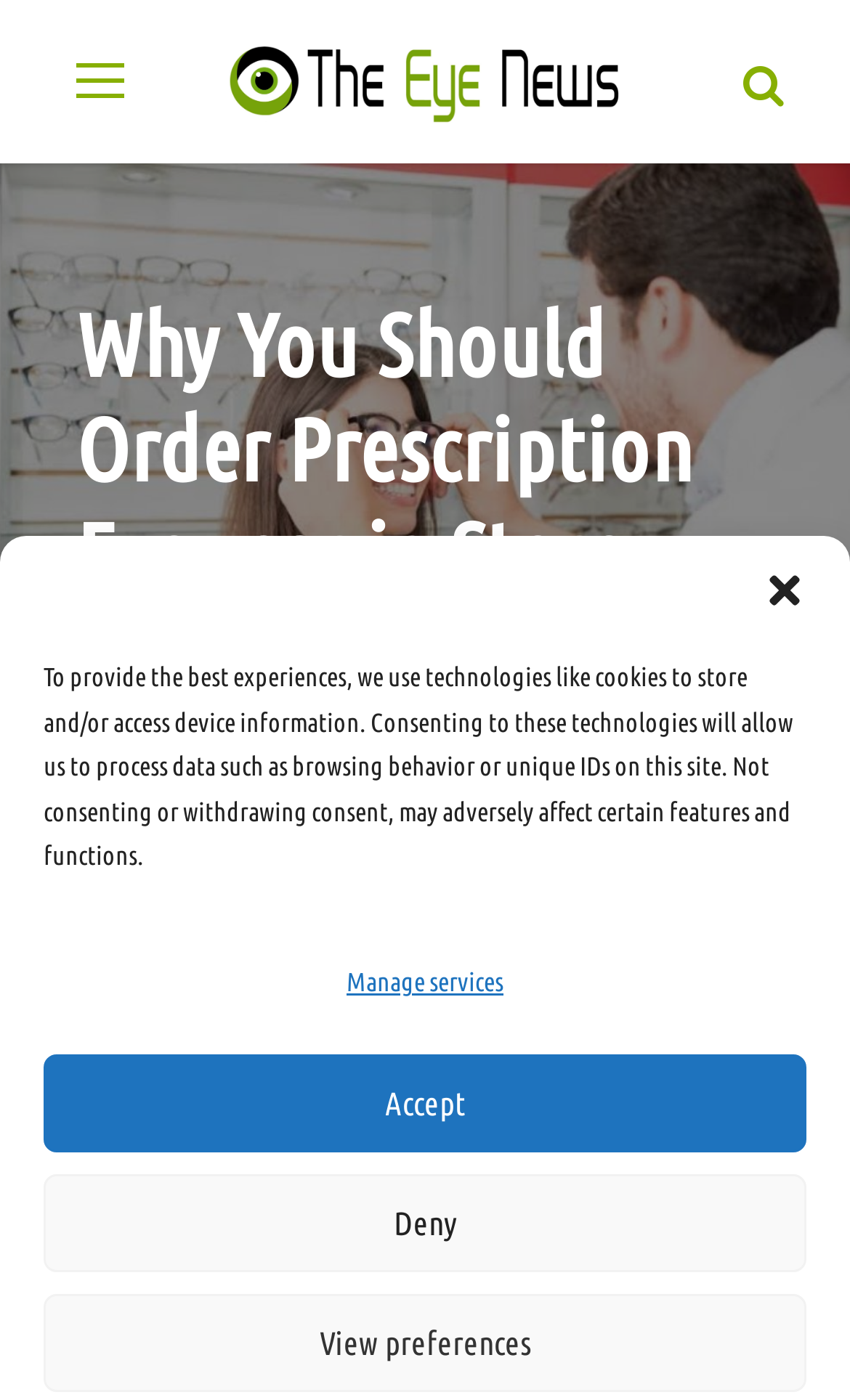Provide a short, one-word or phrase answer to the question below:
What is the advantage of online shopping mentioned on this webpage?

Convenience